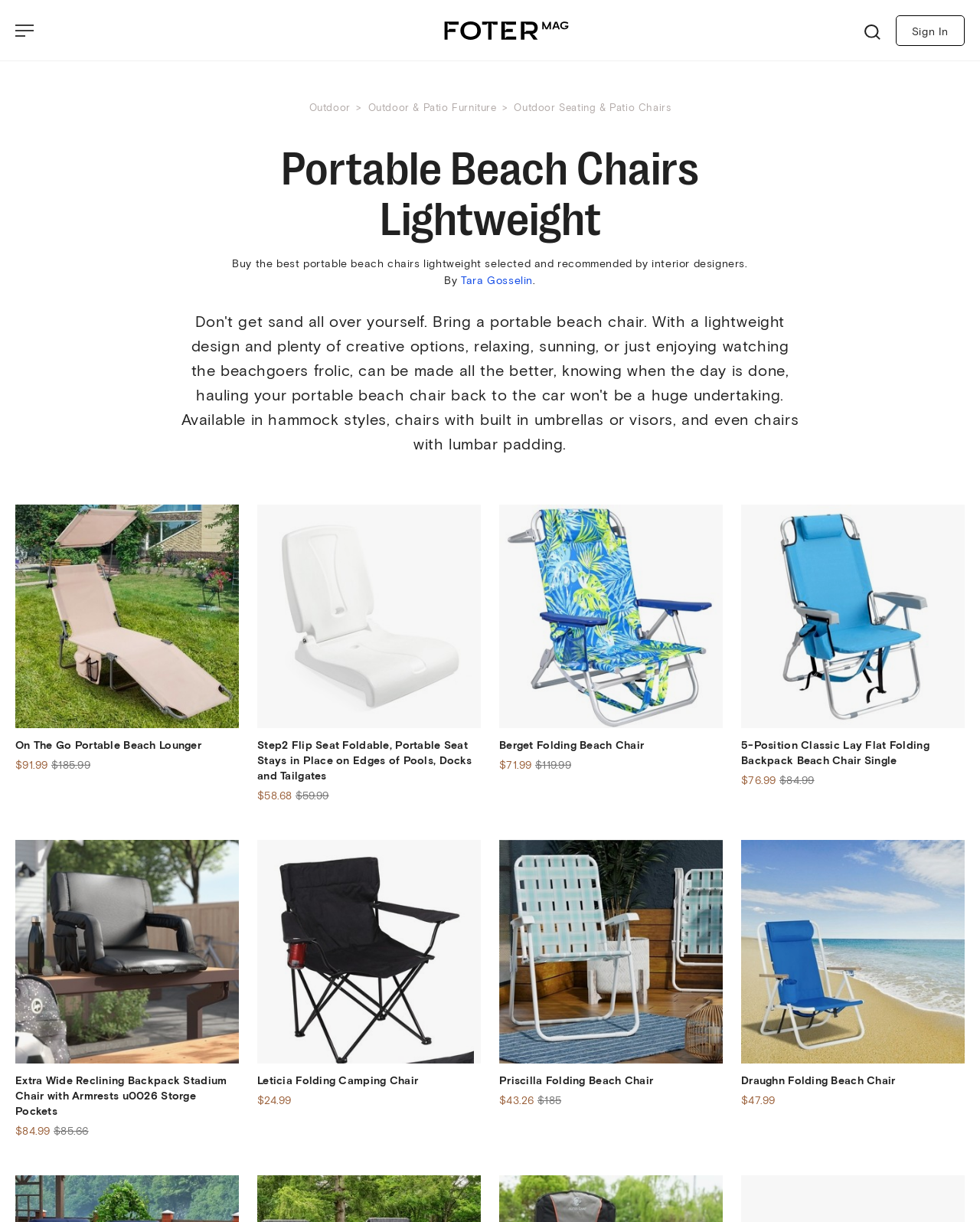Answer this question using a single word or a brief phrase:
How many products are displayed on this webpage?

8